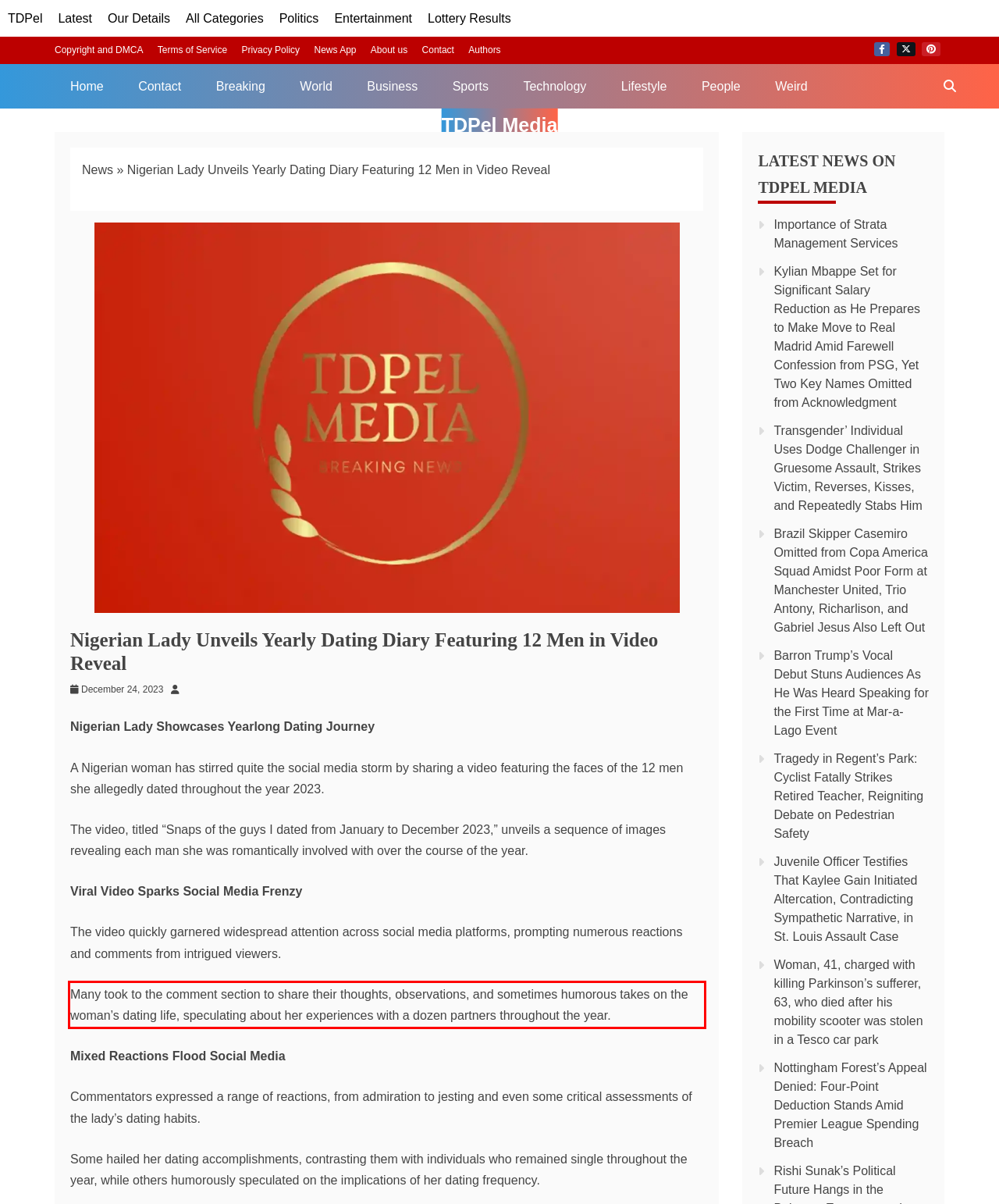Given a screenshot of a webpage, identify the red bounding box and perform OCR to recognize the text within that box.

Many took to the comment section to share their thoughts, observations, and sometimes humorous takes on the woman’s dating life, speculating about her experiences with a dozen partners throughout the year.